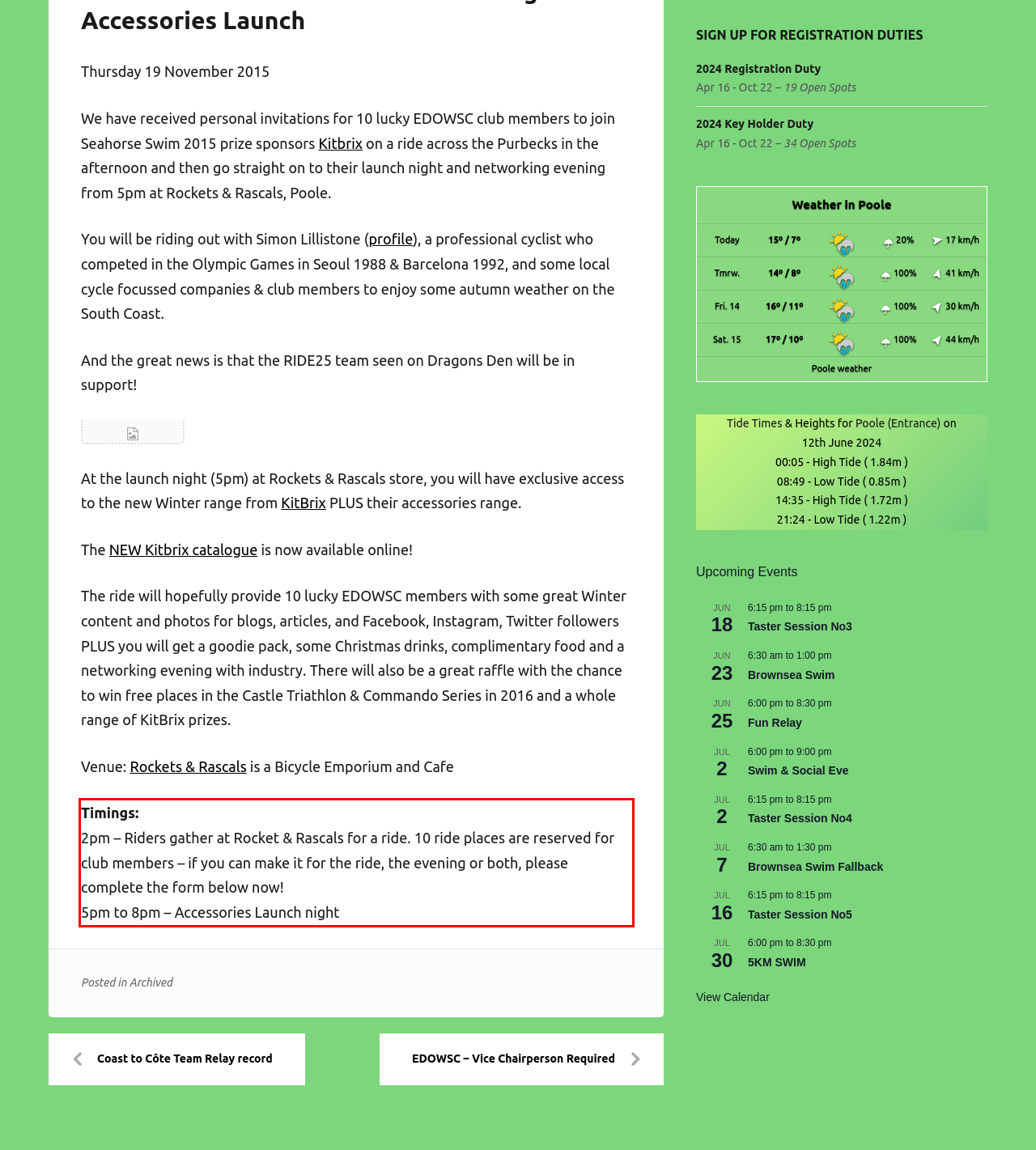Identify and extract the text within the red rectangle in the screenshot of the webpage.

Timings: 2pm – Riders gather at Rocket & Rascals for a ride. 10 ride places are reserved for club members – if you can make it for the ride, the evening or both, please complete the form below now! 5pm to 8pm – Accessories Launch night